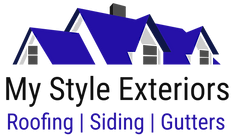Present an elaborate depiction of the scene captured in the image.

The image showcases the logo of "My Style Exteriors," prominently featuring a stylized depiction of multiple rooftops in vibrant blue tones. Below the roofs, the company's name is boldly displayed in black text, accompanied by the services offered: Roofing, Siding, and Gutters, presented in a contrasting purple color. This logo effectively conveys the brand's focus on exterior home improvement services, creating an inviting and professional impression for potential customers seeking roofing and siding solutions.